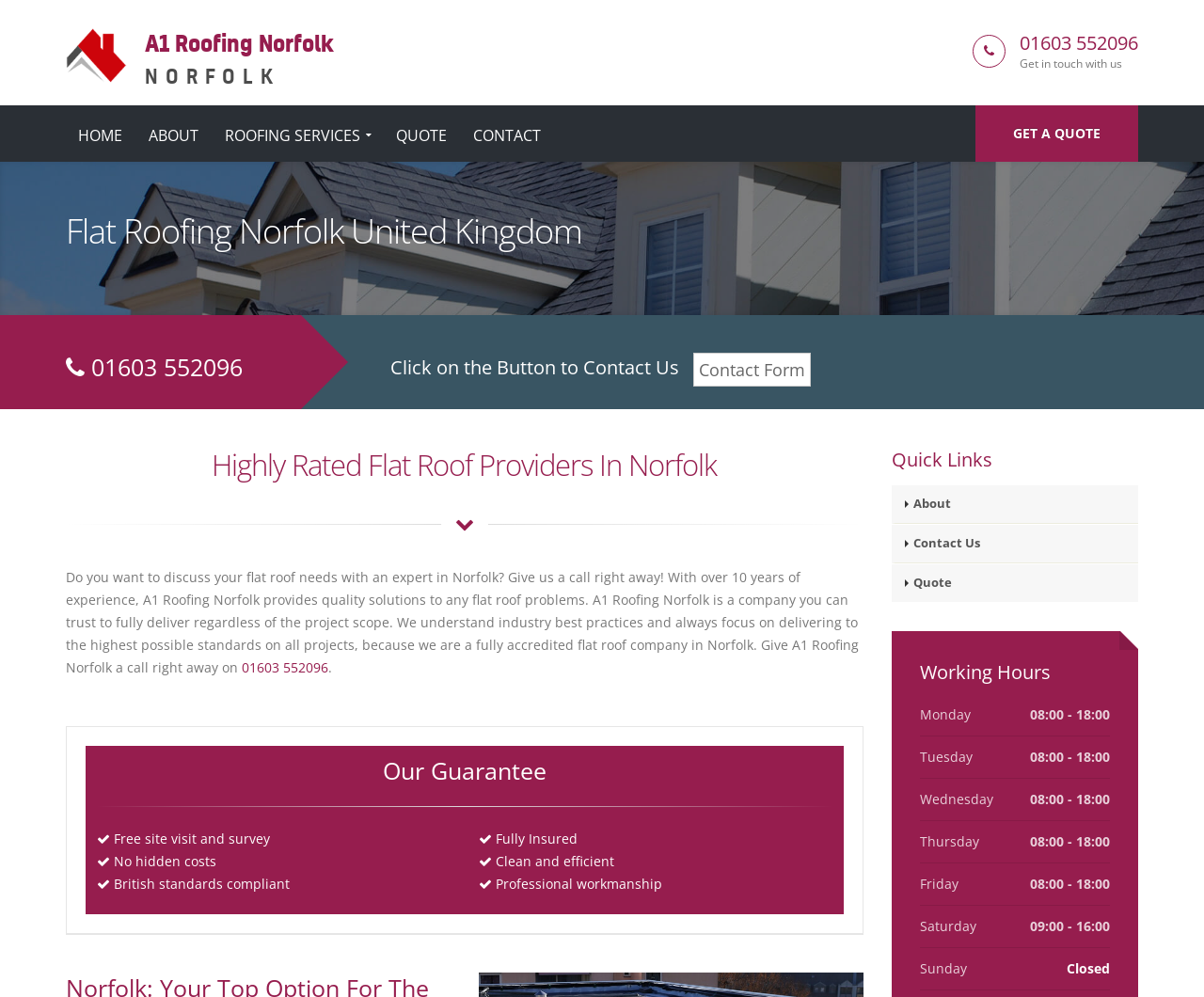Please locate the bounding box coordinates of the element that needs to be clicked to achieve the following instruction: "Call the phone number". The coordinates should be four float numbers between 0 and 1, i.e., [left, top, right, bottom].

[0.847, 0.031, 0.945, 0.056]